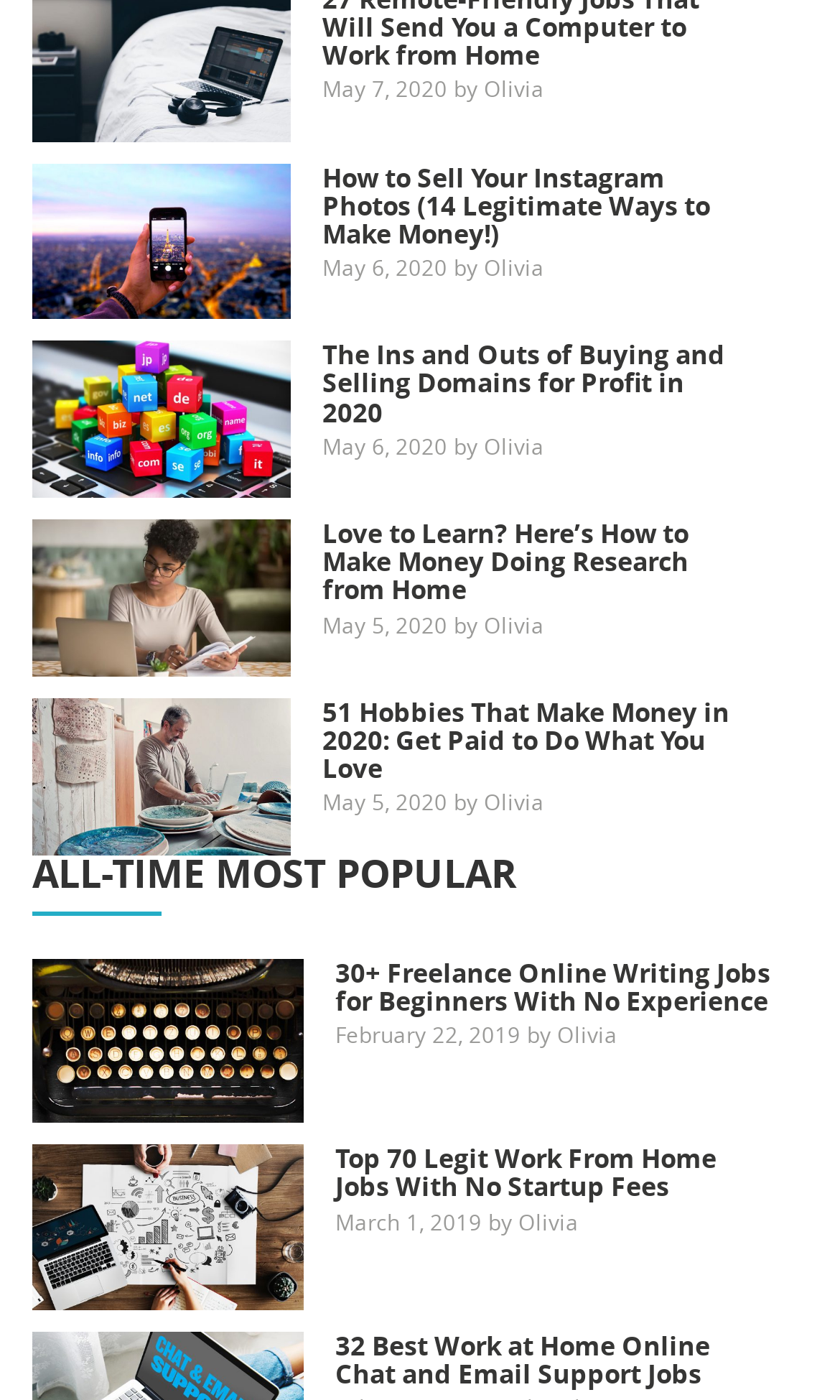Find the bounding box coordinates of the clickable area that will achieve the following instruction: "View the article about selling Instagram photos".

[0.384, 0.113, 0.845, 0.18]